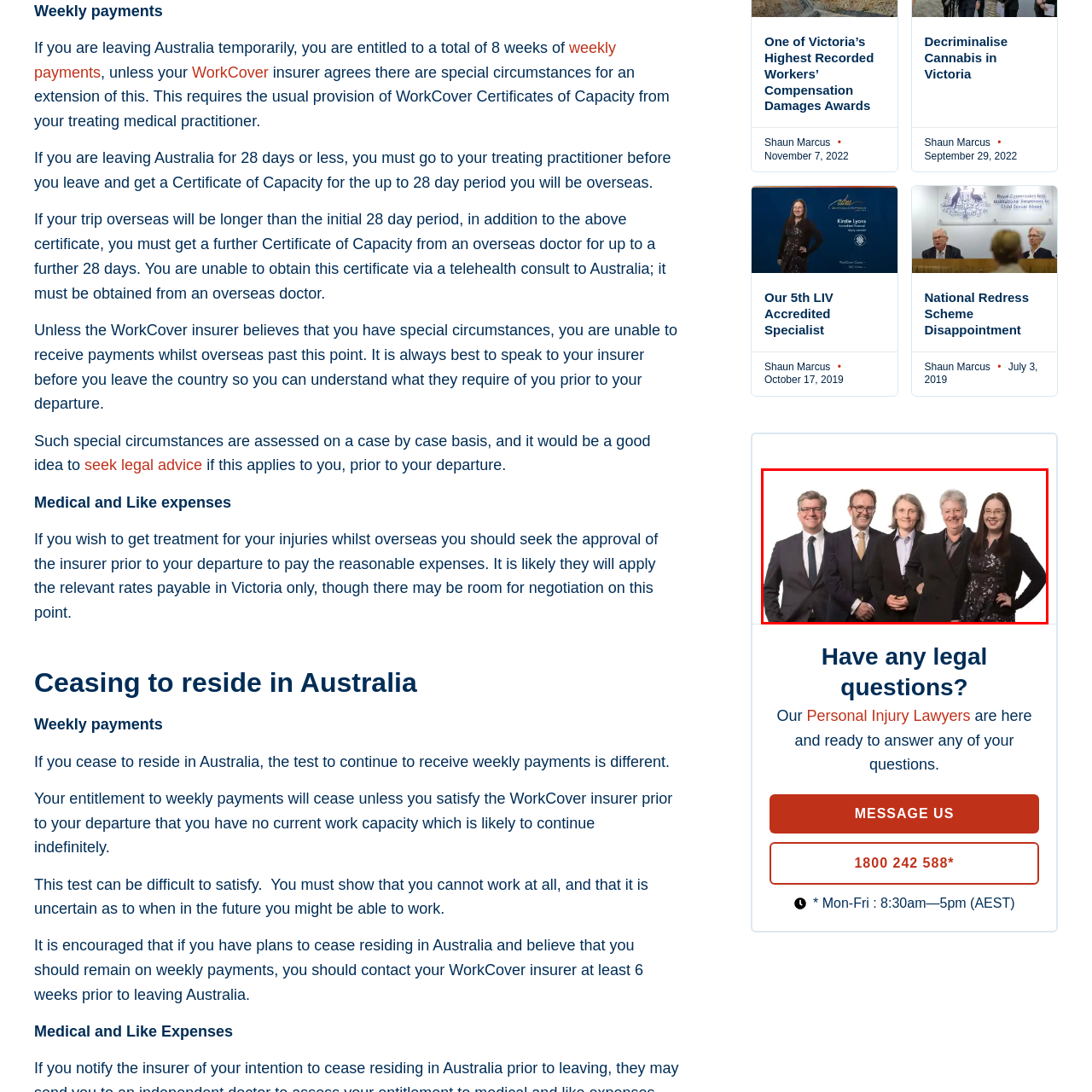What type of claims do they specialize in?
Examine the image that is surrounded by the red bounding box and answer the question with as much detail as possible using the image.

According to the caption, the team at 'Arnold Dallas McPherson Lawyers' specializes in personal injury claims, particularly concerning WorkCover injury claims in Victoria, indicating their expertise in this area of law.